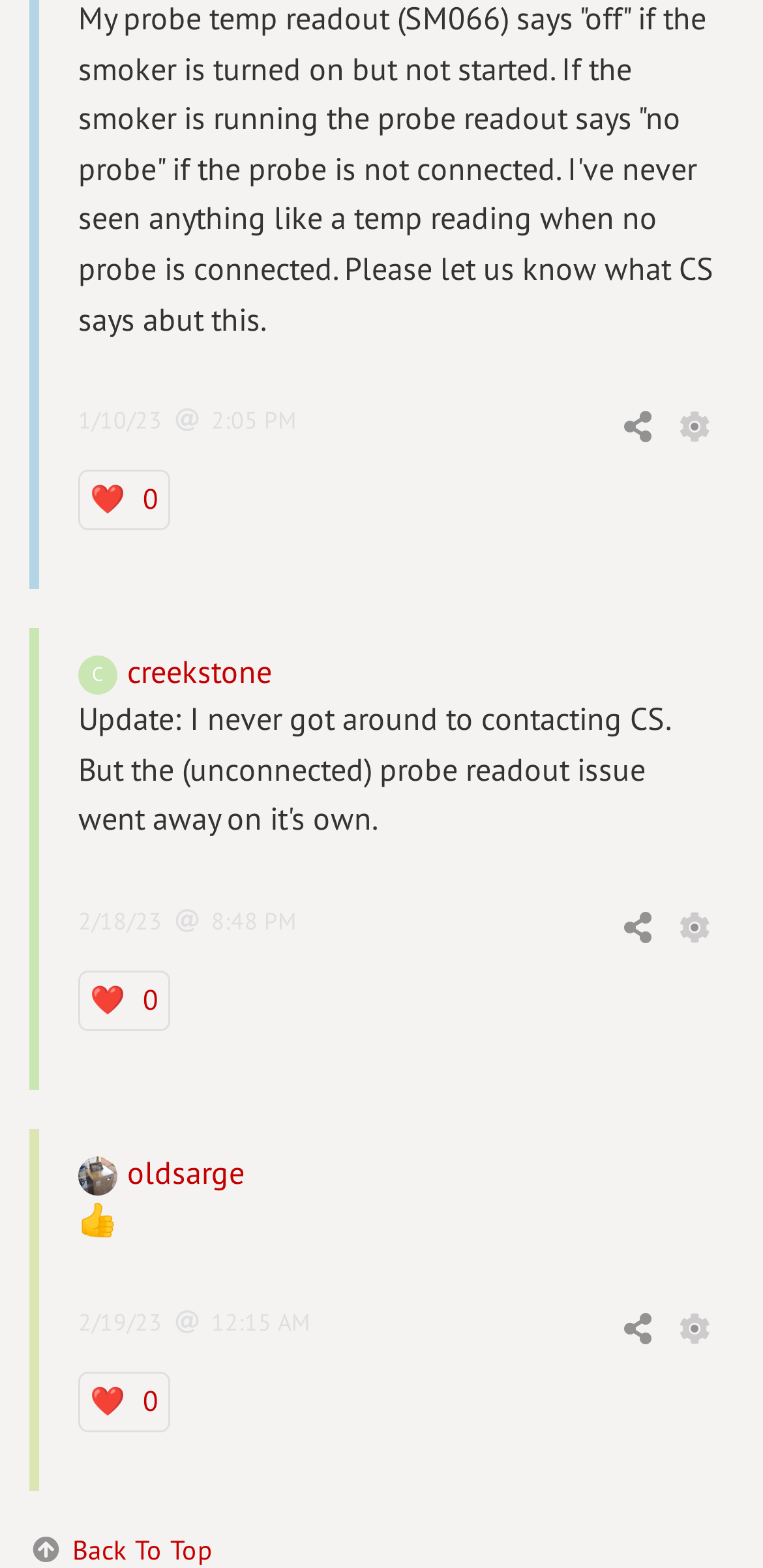Provide a brief response to the question below using one word or phrase:
What is the username of the first article?

creekstone